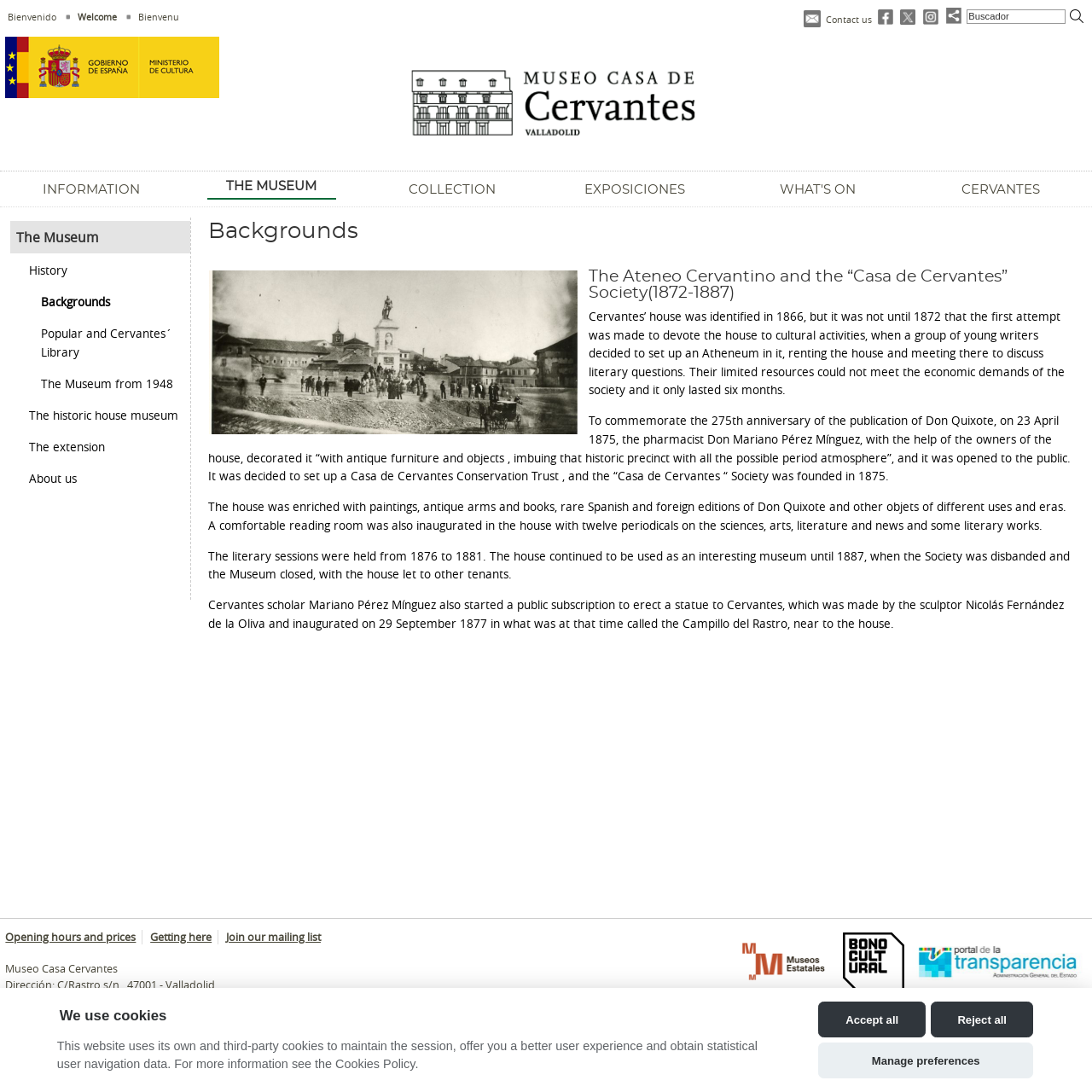What is the name of the pharmacist who helped set up the Casa de Cervantes Conservation Trust?
Respond to the question with a single word or phrase according to the image.

Don Mariano Pérez Mínguez